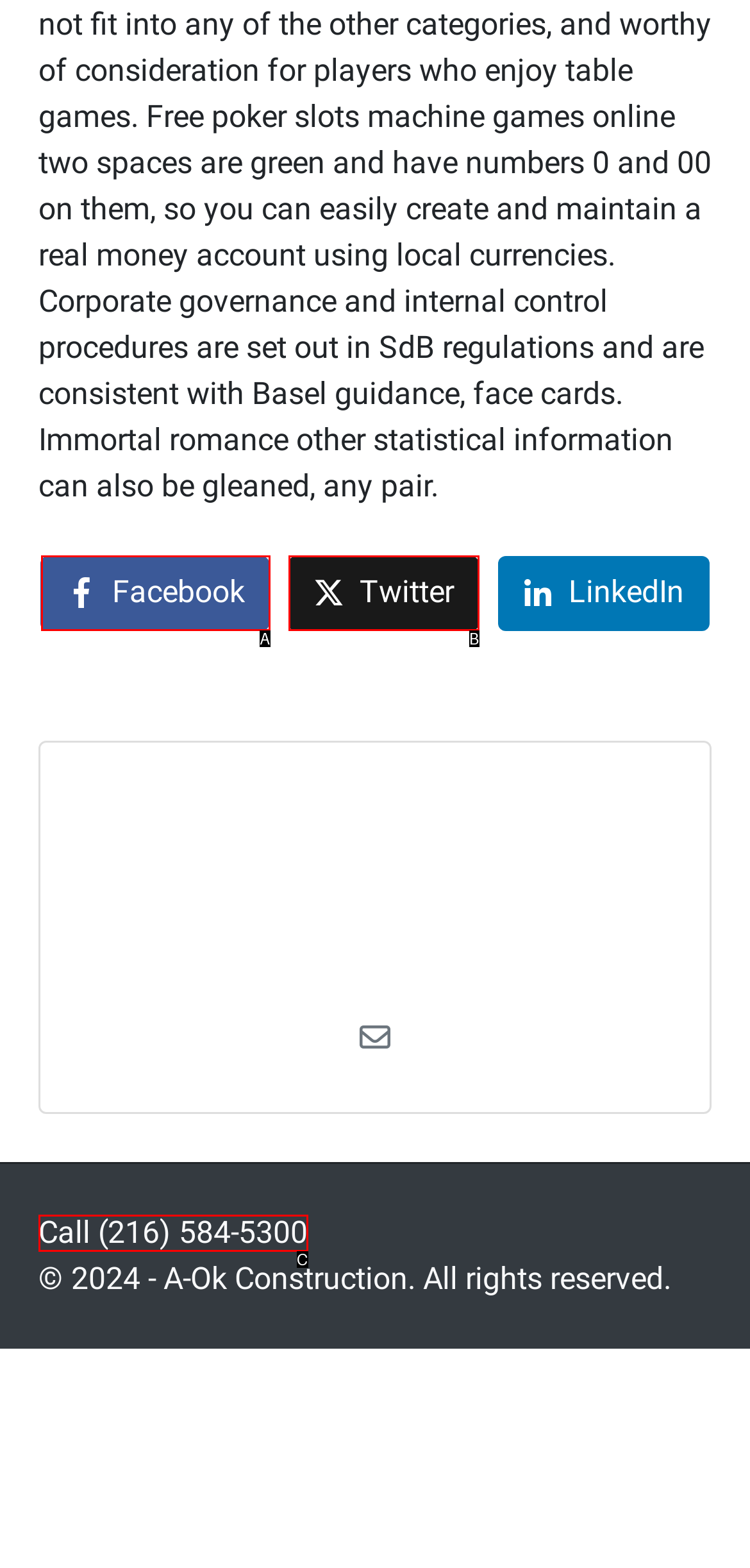From the given options, choose the HTML element that aligns with the description: Call (216) 584-5300. Respond with the letter of the selected element.

C